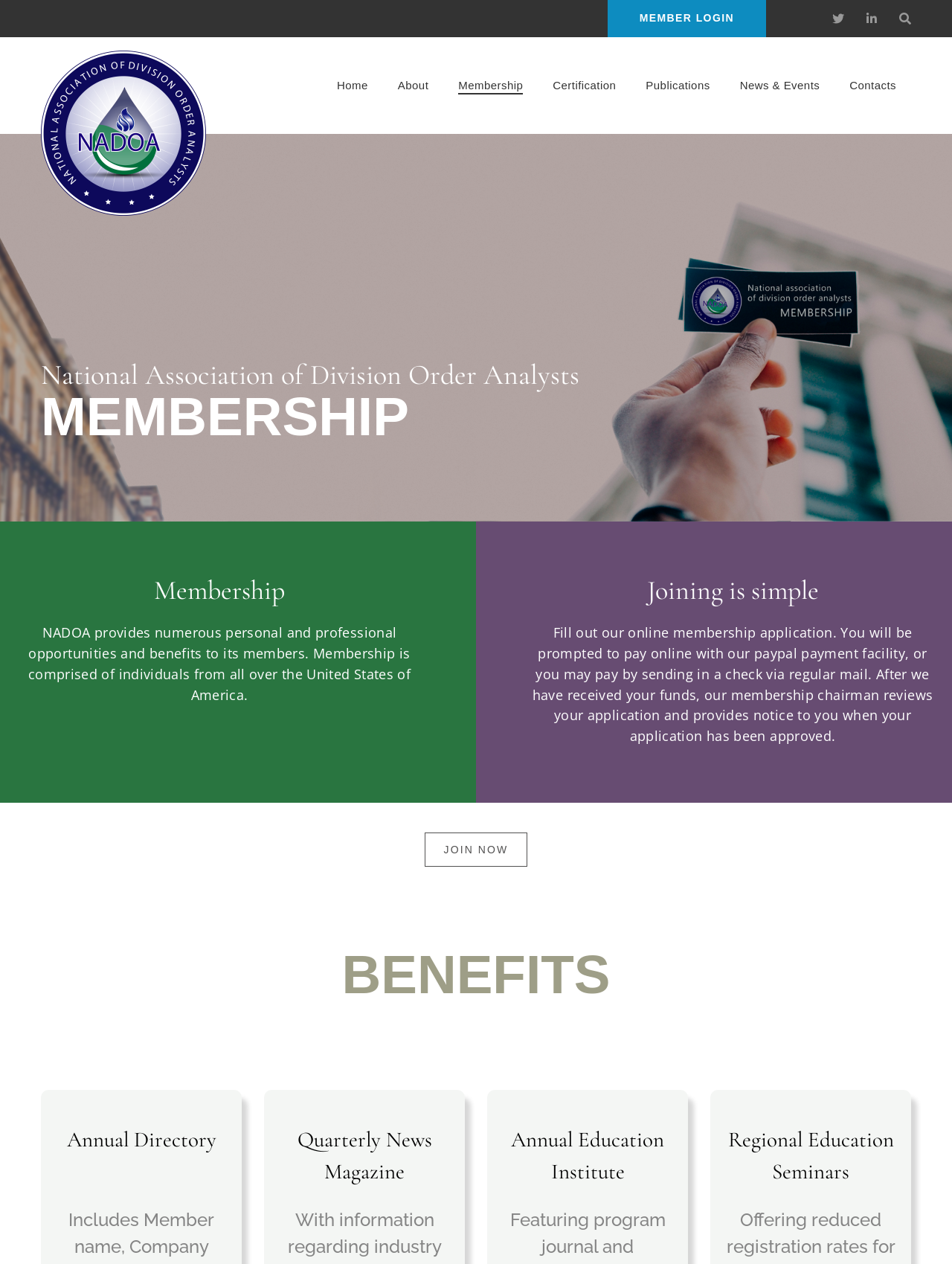Identify and provide the bounding box for the element described by: "Membership".

[0.481, 0.061, 0.549, 0.075]